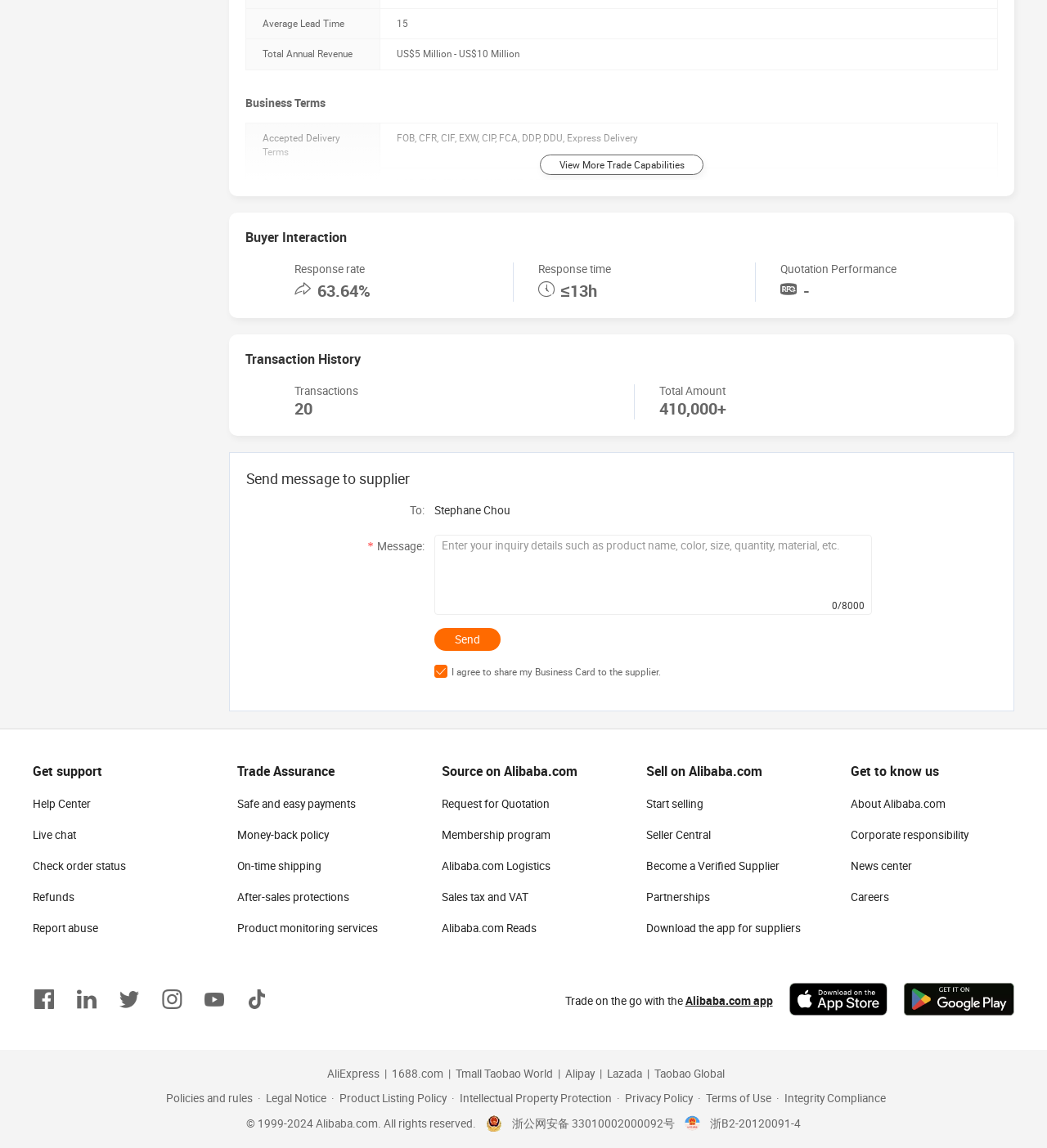Given the description of the UI element: "5,000 Scholarships in Ca...", predict the bounding box coordinates in the form of [left, top, right, bottom], with each value being a float between 0 and 1.

None